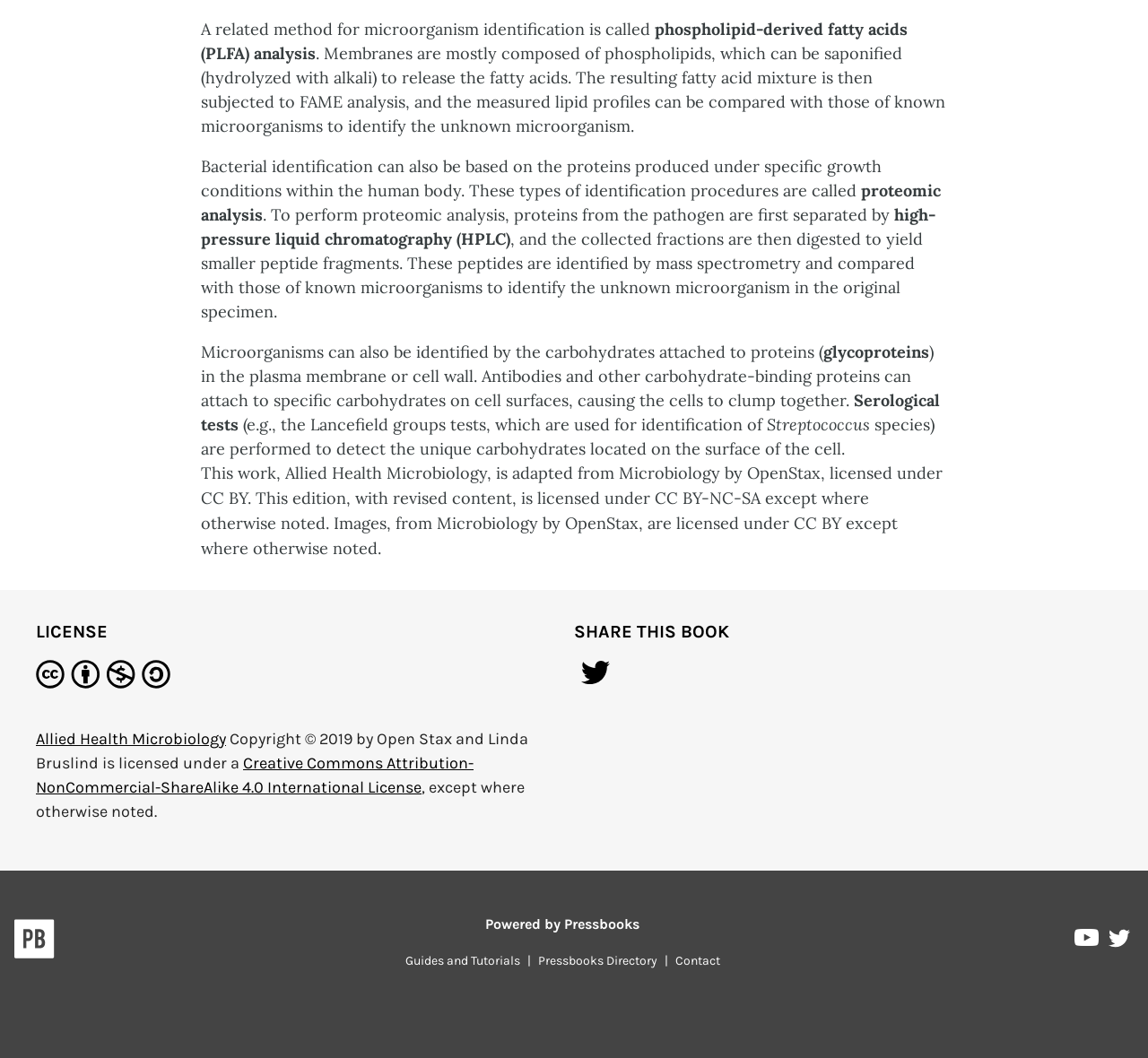Locate the bounding box coordinates of the clickable region necessary to complete the following instruction: "Click the 'LICENSE' heading". Provide the coordinates in the format of four float numbers between 0 and 1, i.e., [left, top, right, bottom].

[0.031, 0.584, 0.475, 0.61]